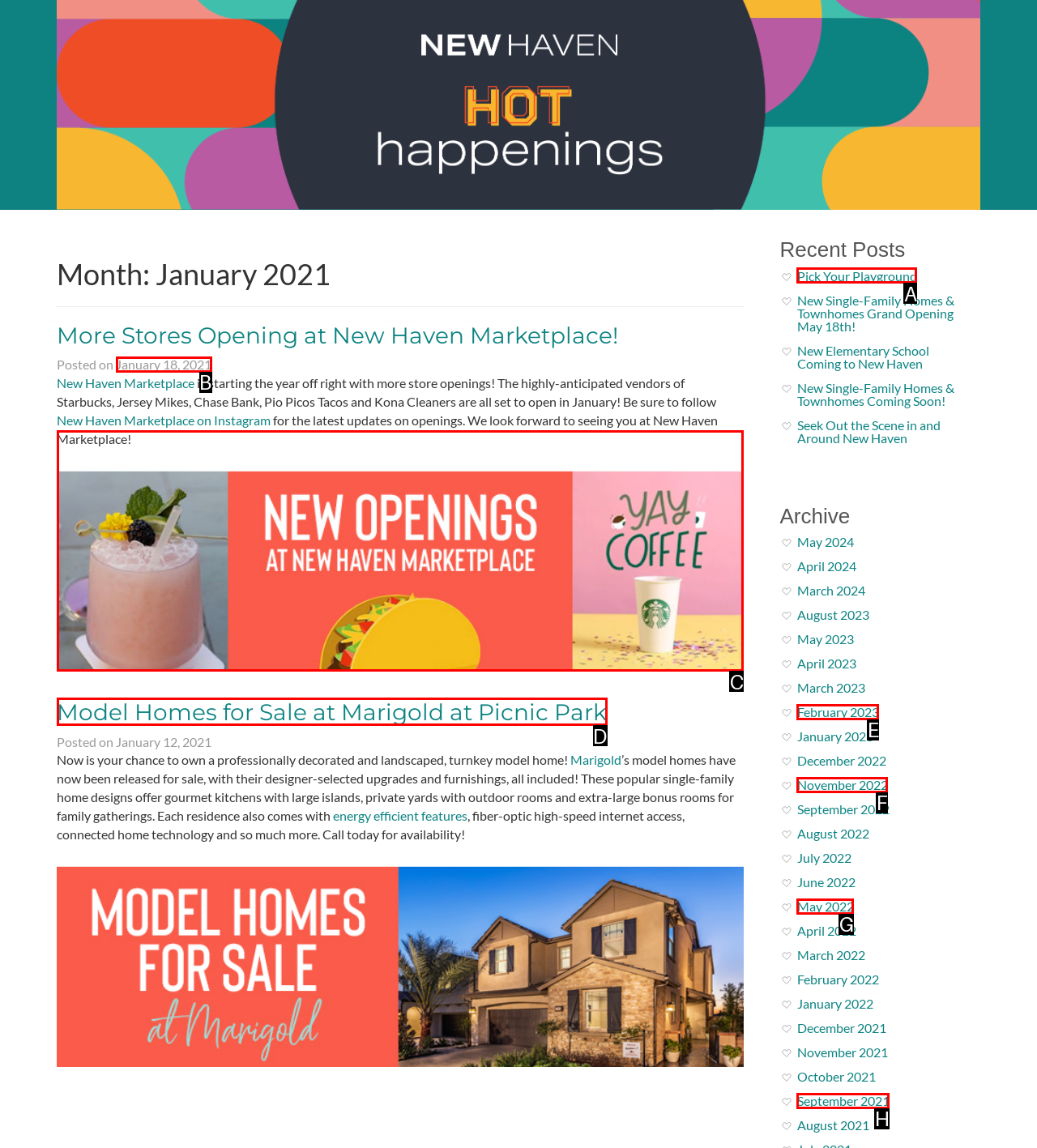From the given choices, determine which HTML element aligns with the description: November 2022 Respond with the letter of the appropriate option.

F